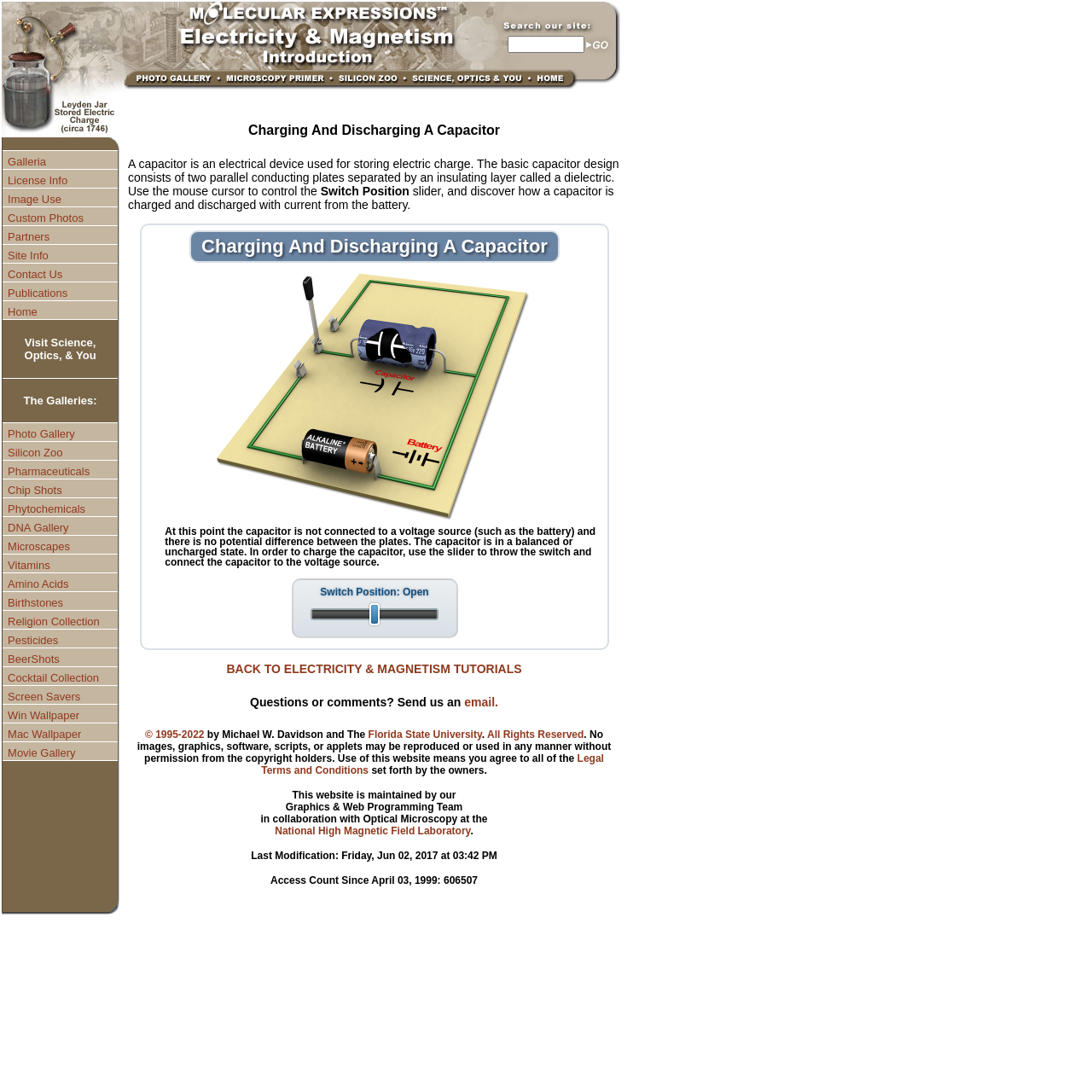Please locate the bounding box coordinates of the element that should be clicked to complete the given instruction: "Enter text in the input field".

[0.465, 0.033, 0.535, 0.048]